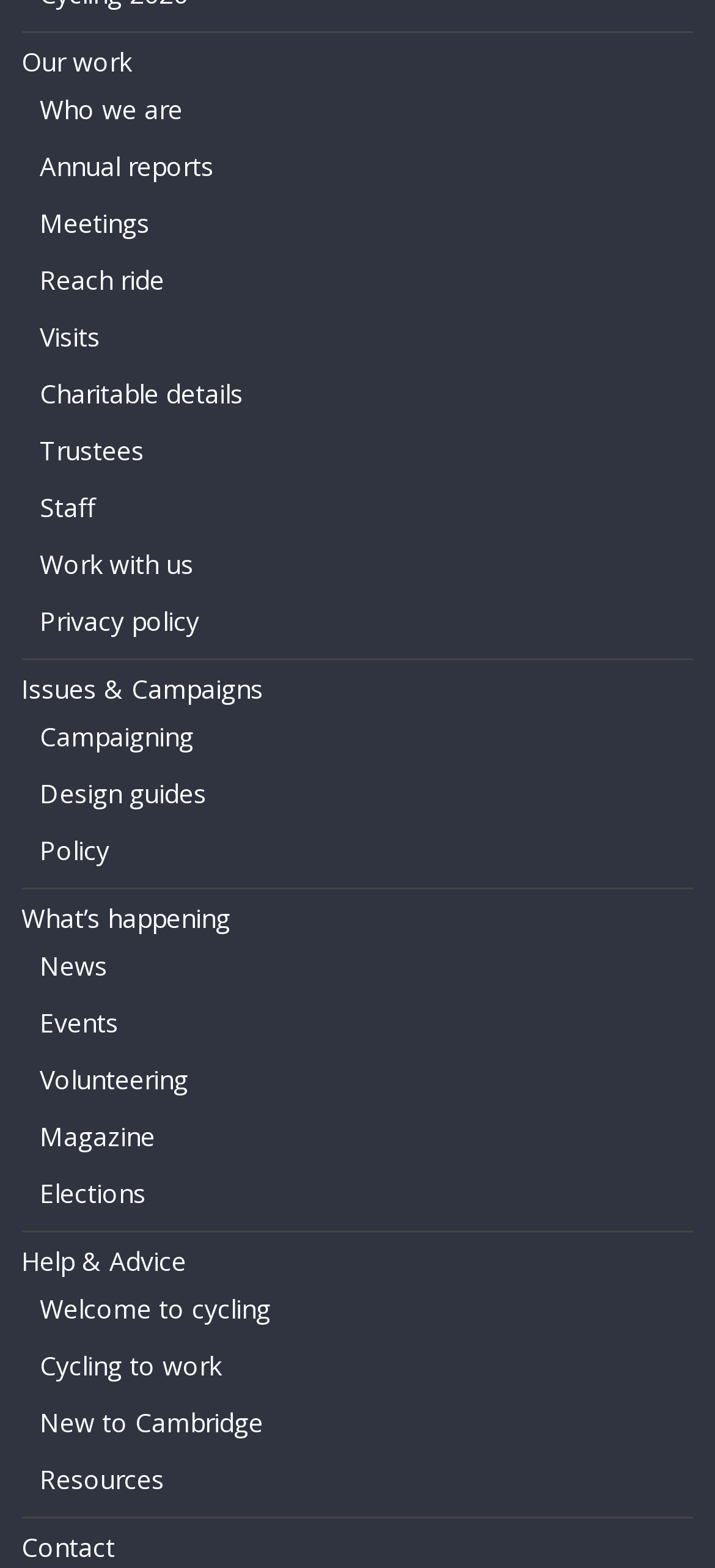Can you look at the image and give a comprehensive answer to the question:
How many categories of information are available on this website?

The website has five main categories of information, namely 'Our work', 'Who we are', 'Issues & Campaigns', 'What’s happening', and 'Help & Advice', each with its own set of sub-links.